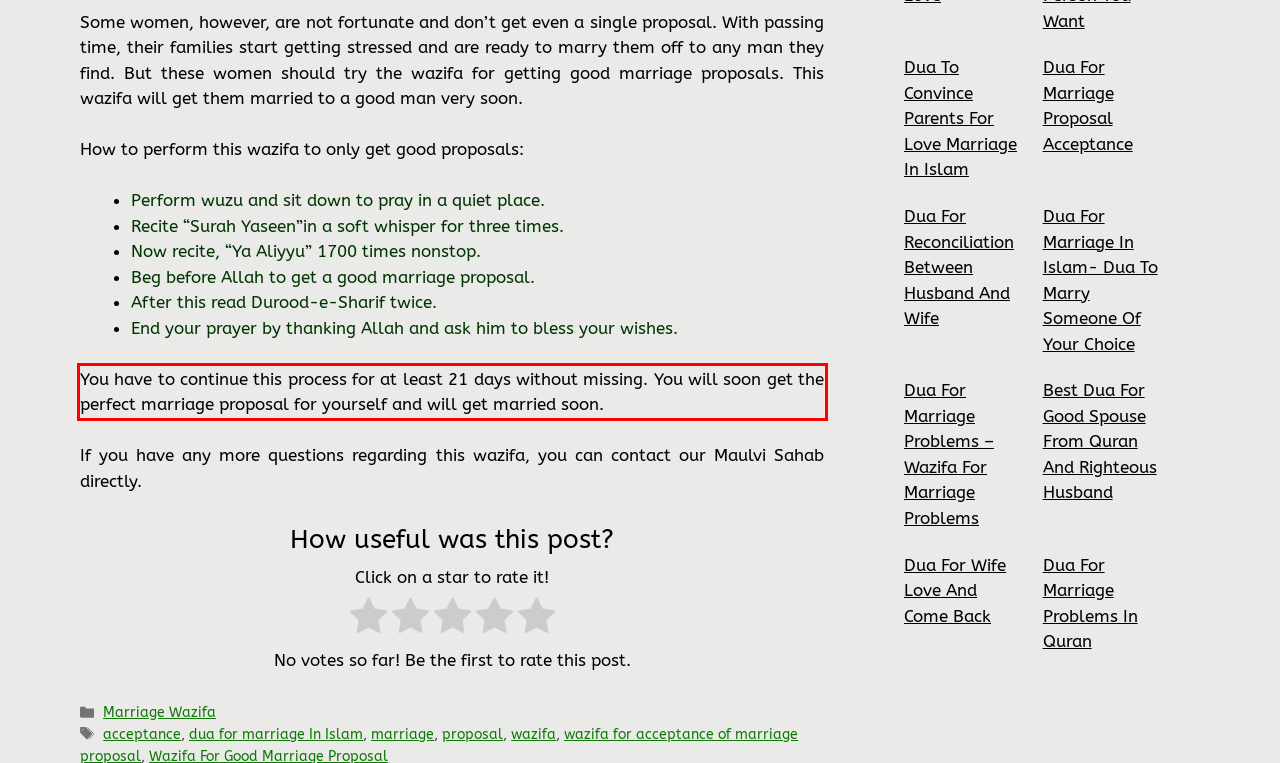The screenshot provided shows a webpage with a red bounding box. Apply OCR to the text within this red bounding box and provide the extracted content.

You have to continue this process for at least 21 days without missing. You will soon get the perfect marriage proposal for yourself and will get married soon.